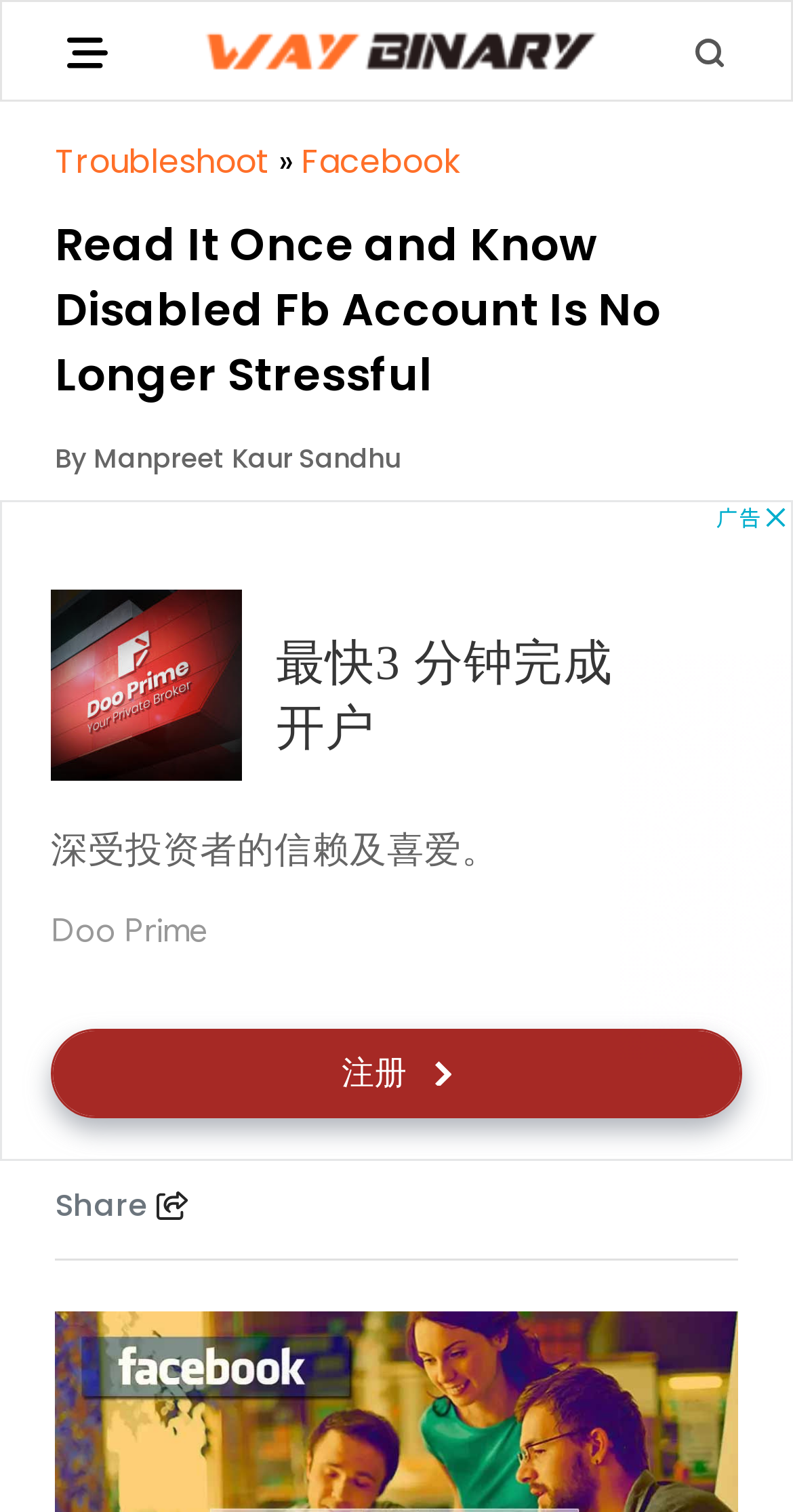Respond with a single word or short phrase to the following question: 
How many links are in the top navigation bar?

3